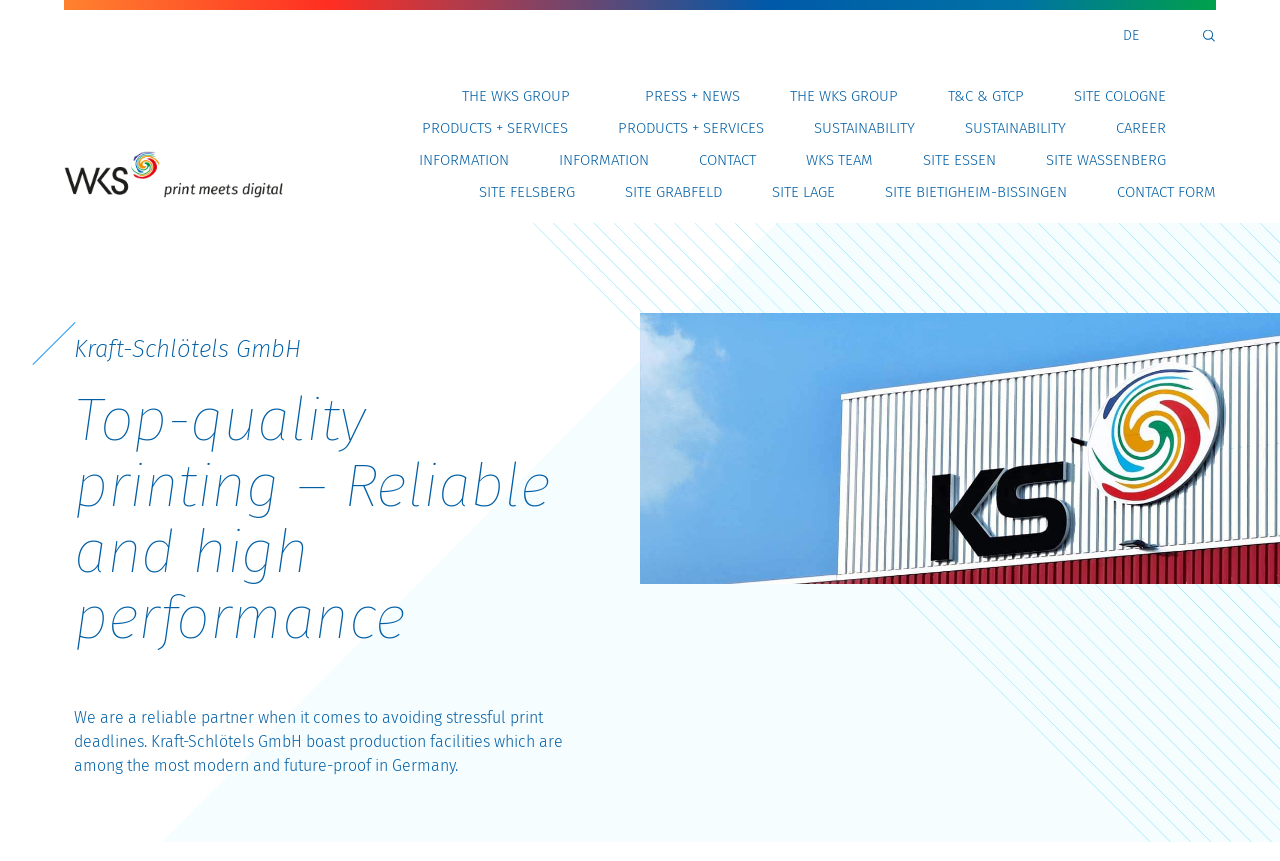Determine the bounding box of the UI element mentioned here: "Press + News". The coordinates must be in the format [left, top, right, bottom] with values ranging from 0 to 1.

[0.504, 0.093, 0.578, 0.13]